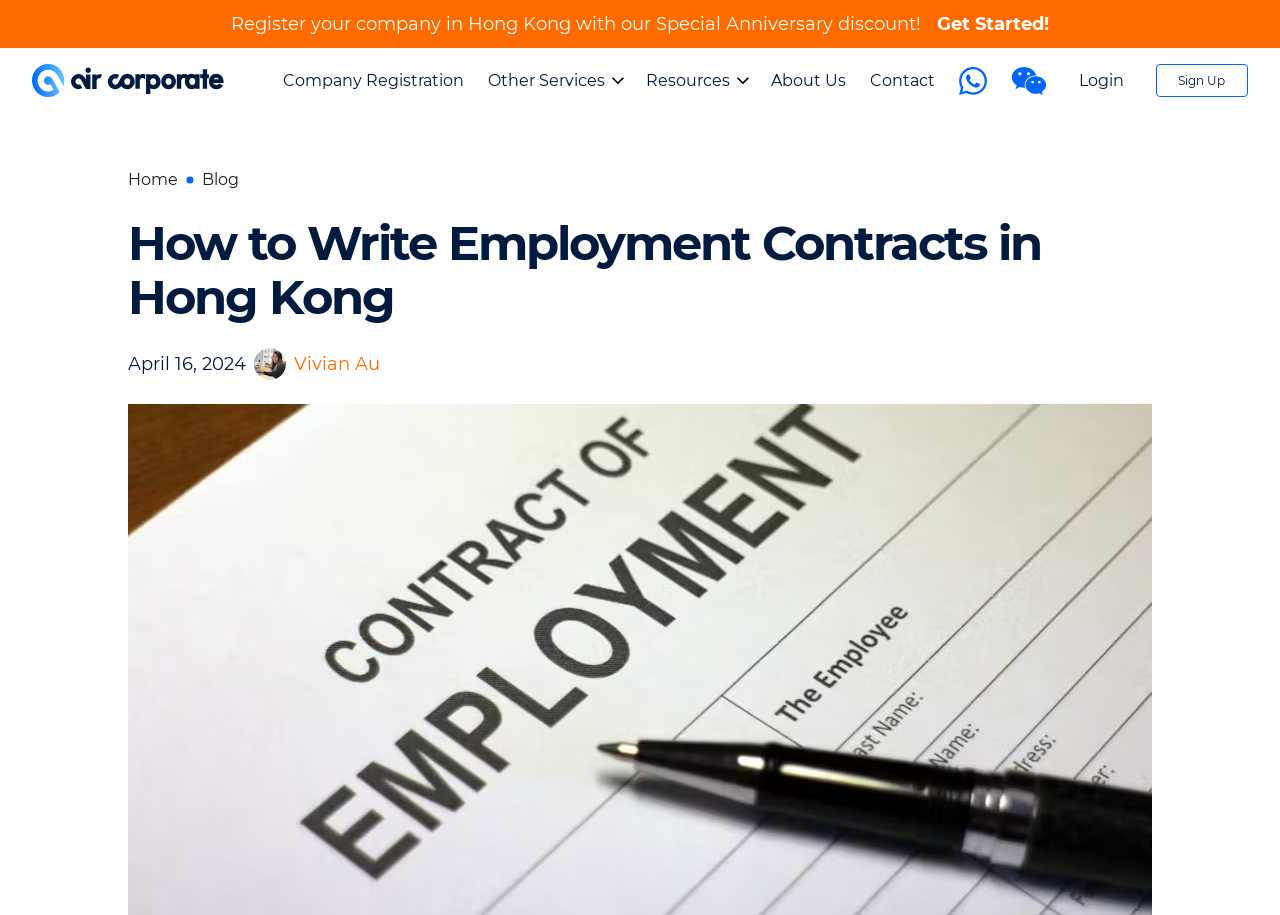Generate an in-depth caption that captures all aspects of the webpage.

The webpage is about writing and managing employment contracts in Hong Kong. At the top, there is a promotional banner that reads "Register your company in Hong Kong with our Special Anniversary discount!" with a "Get Started!" button to the right. Below the banner, there is a logo of Air Corporate on the left, and a navigation menu on the right with links to "Company Registration", "Other Services", "Resources", "About Us", "Contact", and "Login".

Further down, there is a main heading that reads "How to Write Employment Contracts in Hong Kong". Below the heading, there is a date "April 16, 2024" and an author's photo with a link to the author's profile, Vivian Au. The rest of the page is likely to contain the main content of the article, but the details are not provided in the accessibility tree.

On the top-right corner, there is a "Sign Up" button. The webpage also has a secondary navigation menu above the main heading, with links to "Home" and "Blog". There are several small images scattered throughout the page, but their contents are not described.